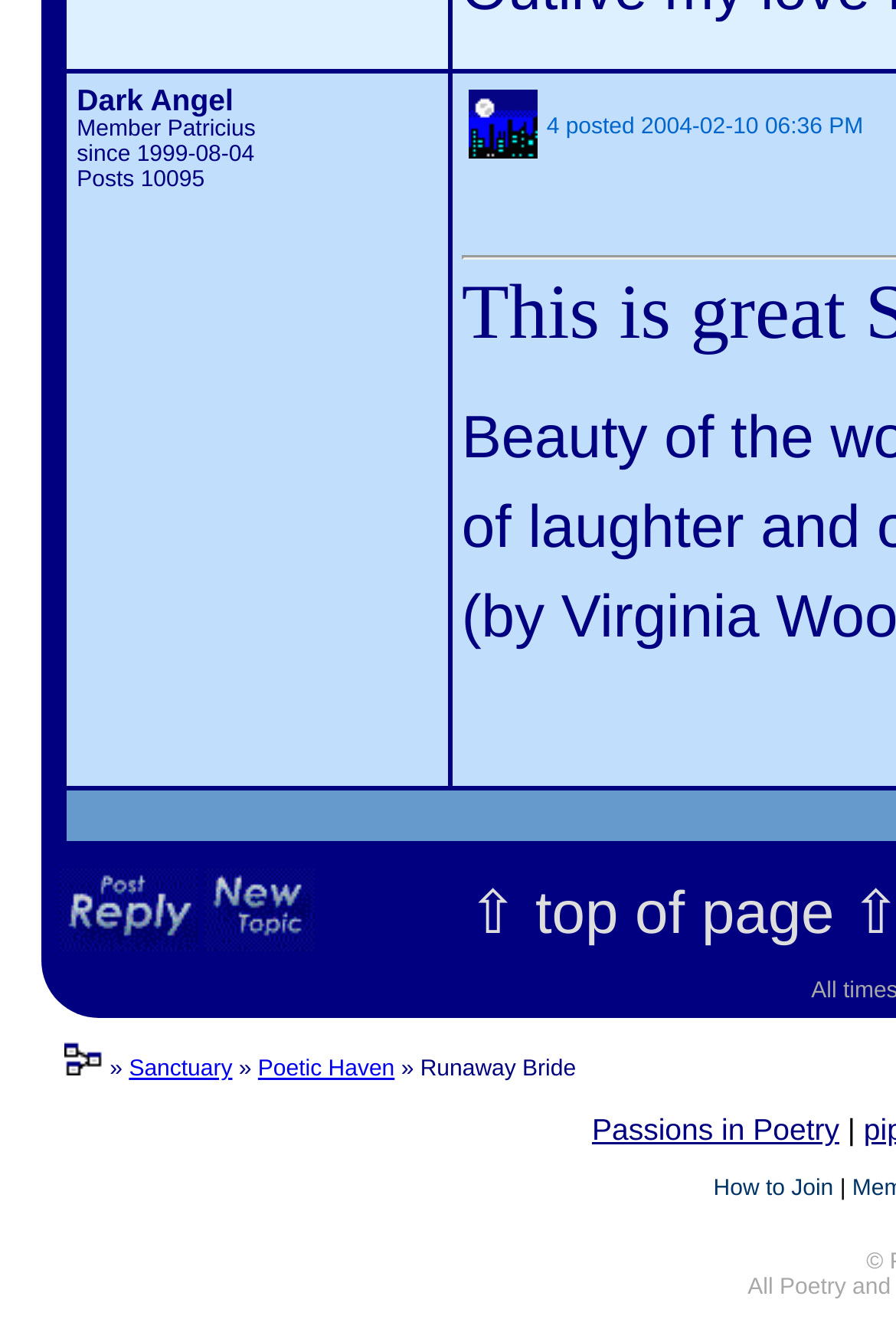Respond with a single word or phrase to the following question:
How many links are there in the top navigation bar?

4